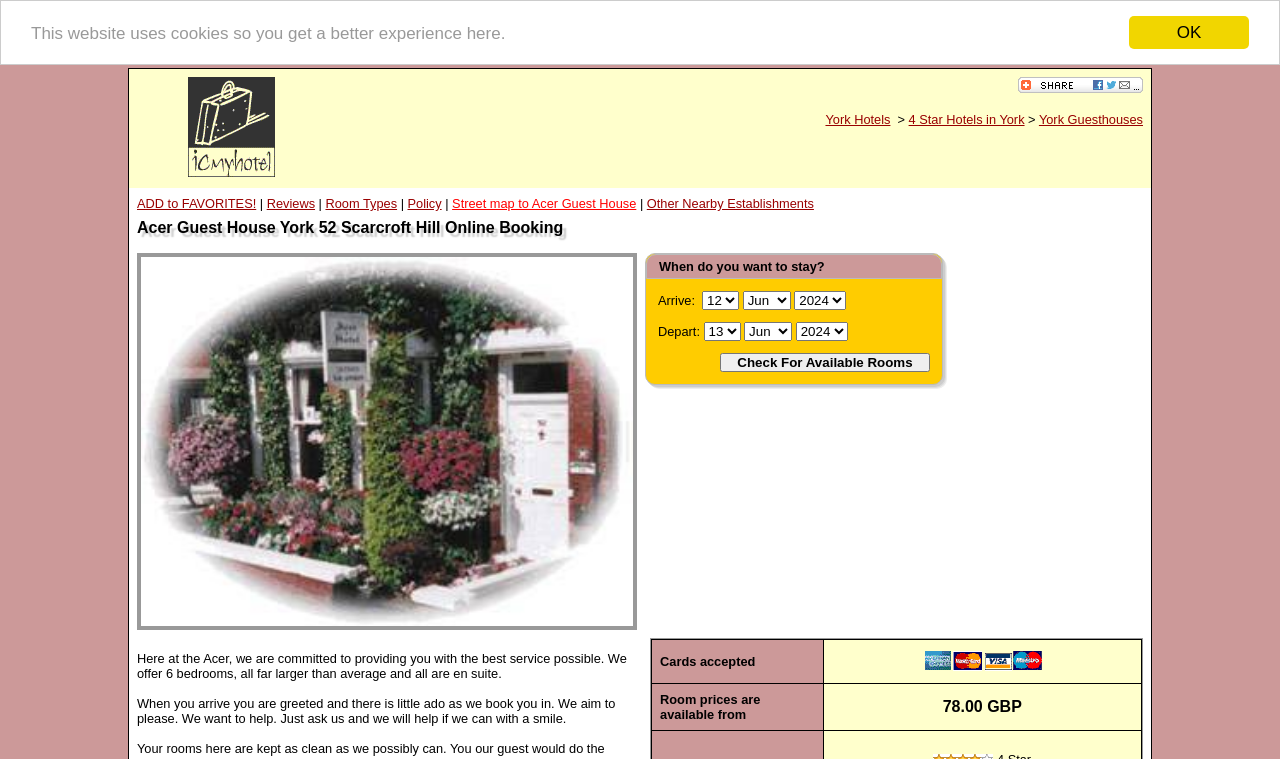Based on the element description York Guesthouses, identify the bounding box of the UI element in the given webpage screenshot. The coordinates should be in the format (top-left x, top-left y, bottom-right x, bottom-right y) and must be between 0 and 1.

[0.812, 0.148, 0.893, 0.167]